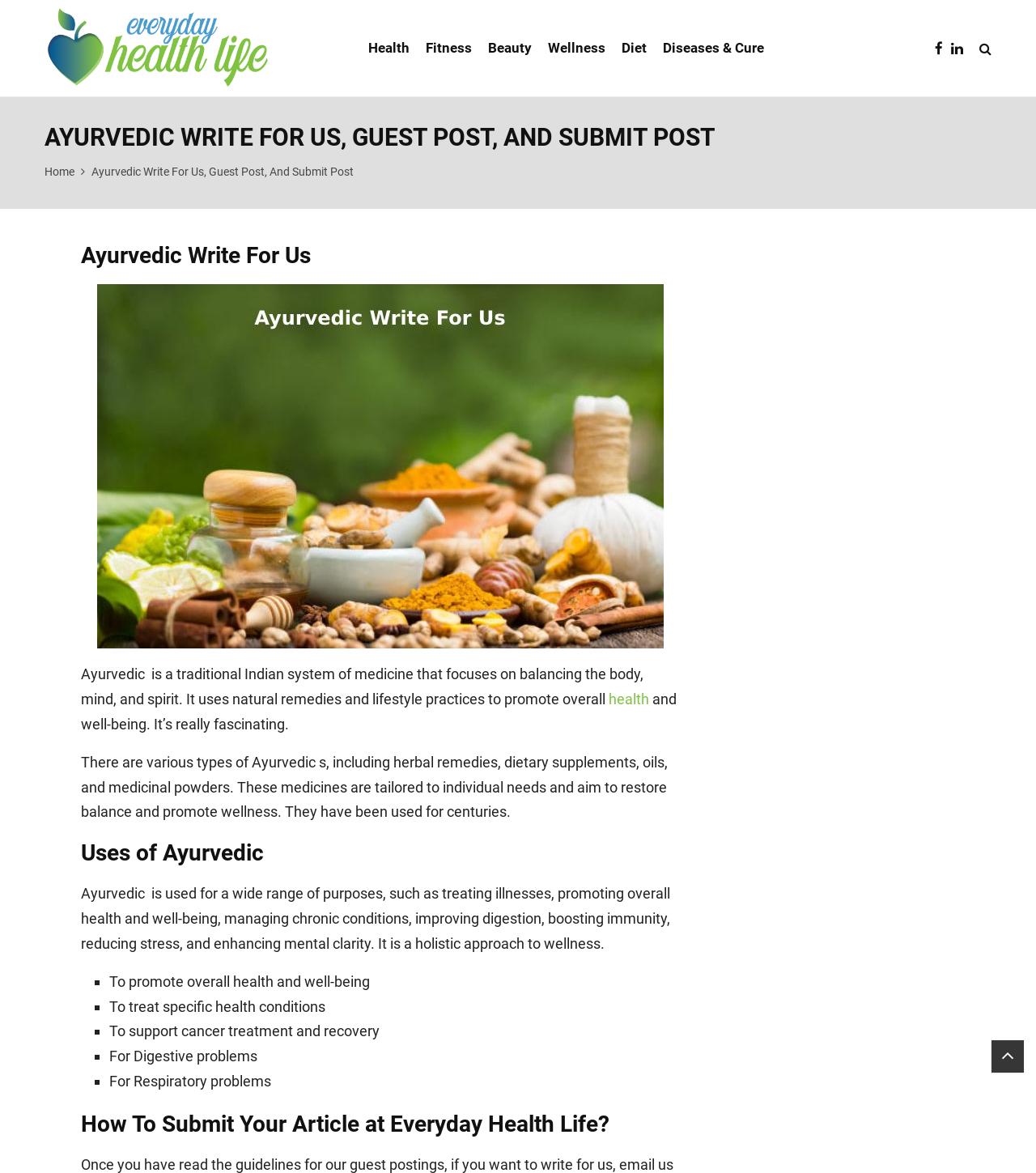Please specify the bounding box coordinates of the clickable region necessary for completing the following instruction: "Click on the 'Diseases & Cure' link". The coordinates must consist of four float numbers between 0 and 1, i.e., [left, top, right, bottom].

[0.64, 0.003, 0.738, 0.079]